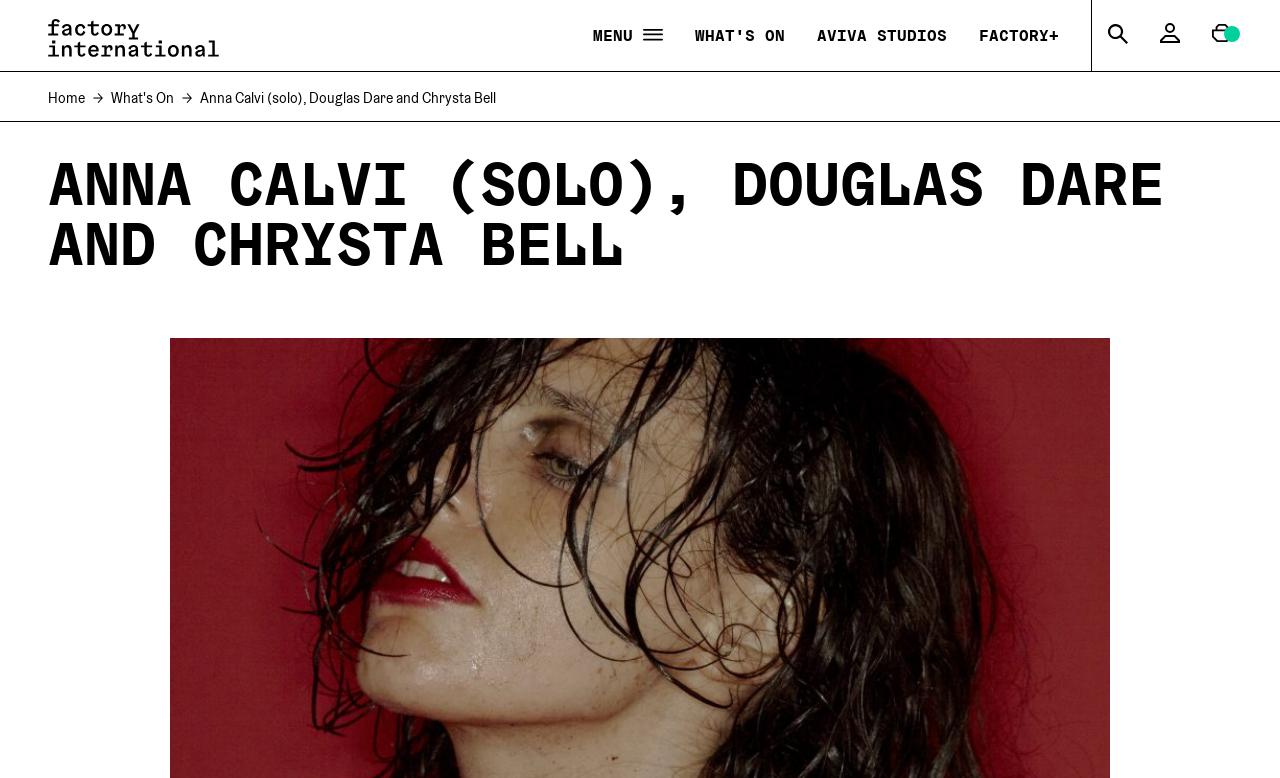Return the bounding box coordinates of the UI element that corresponds to this description: "View your account". The coordinates must be given as four float numbers in the range of 0 and 1, [left, top, right, bottom].

[0.906, 0.029, 0.922, 0.063]